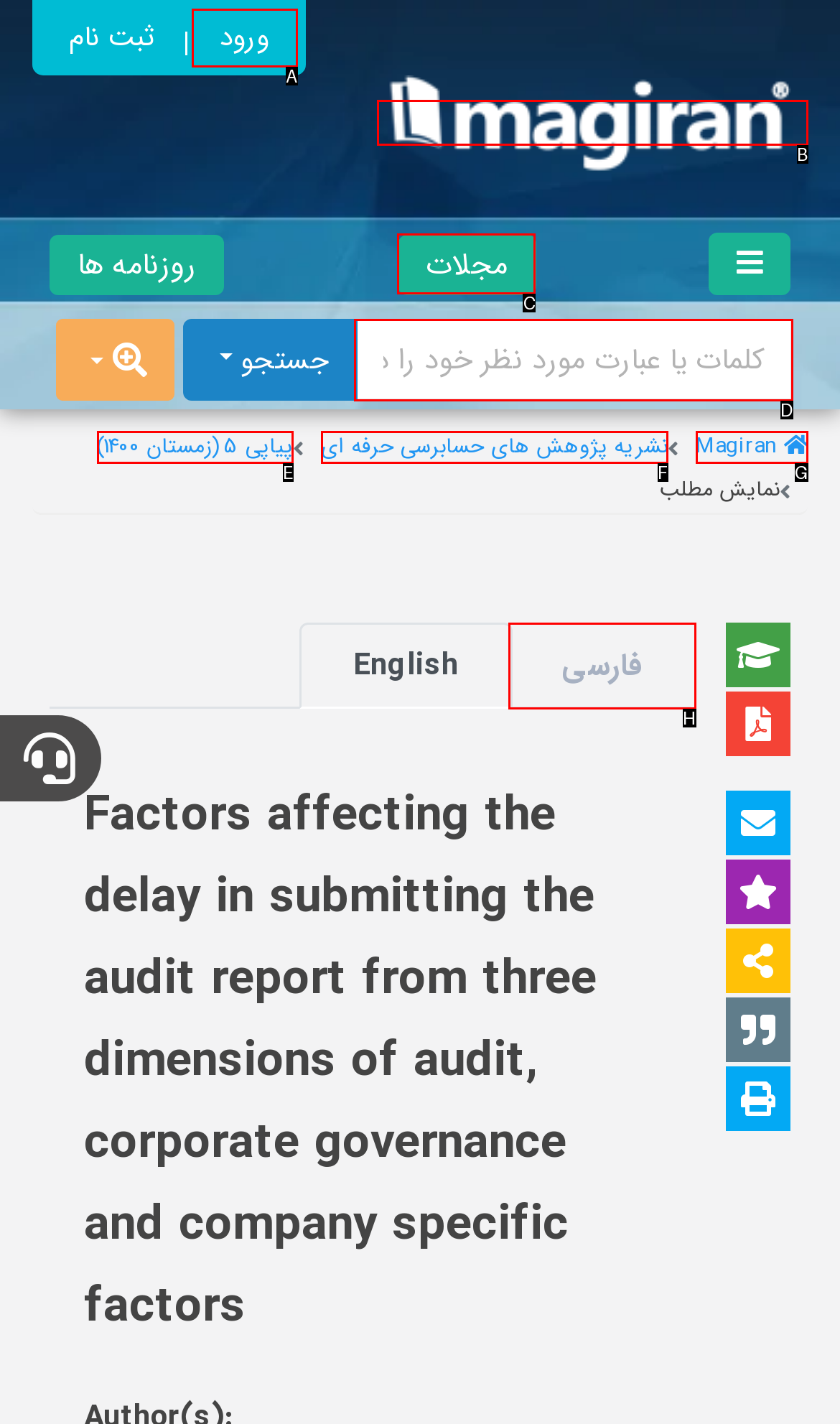Given the description: مجلات, pick the option that matches best and answer with the corresponding letter directly.

C